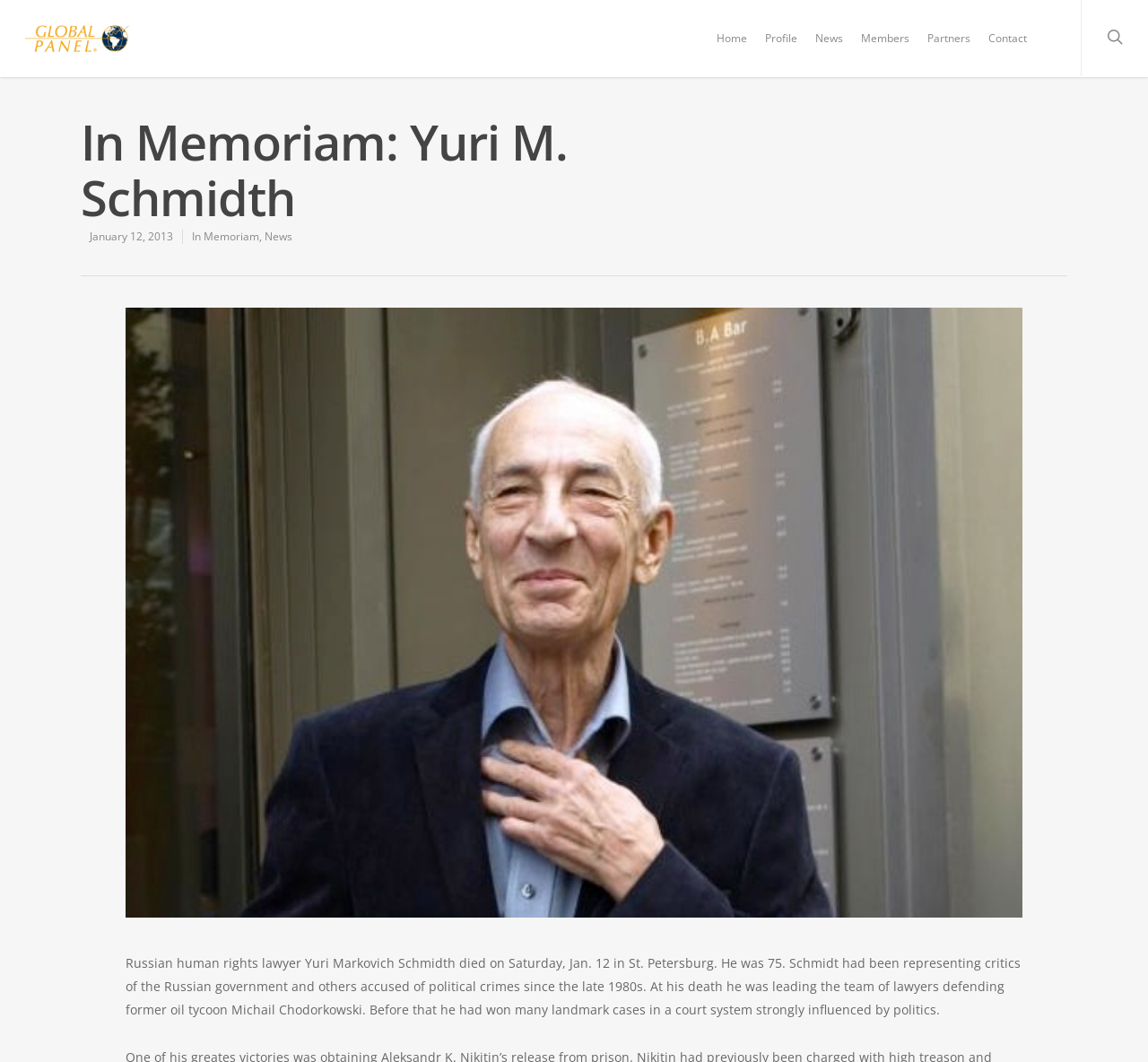Find the UI element described as: "alt="Global Panel Foundation"" and predict its bounding box coordinates. Ensure the coordinates are four float numbers between 0 and 1, [left, top, right, bottom].

[0.022, 0.024, 0.113, 0.049]